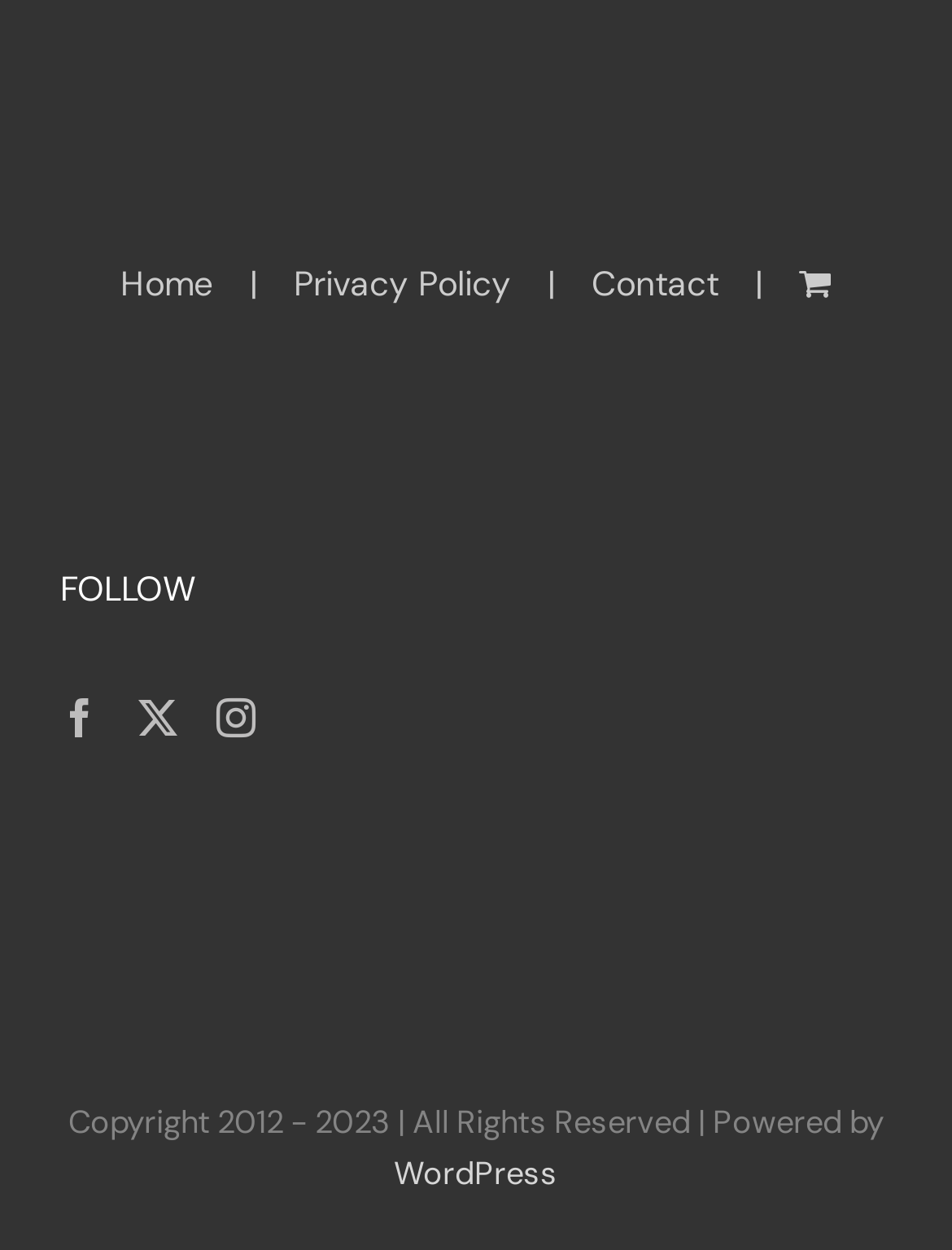How many navigation links are there?
Using the visual information from the image, give a one-word or short-phrase answer.

4